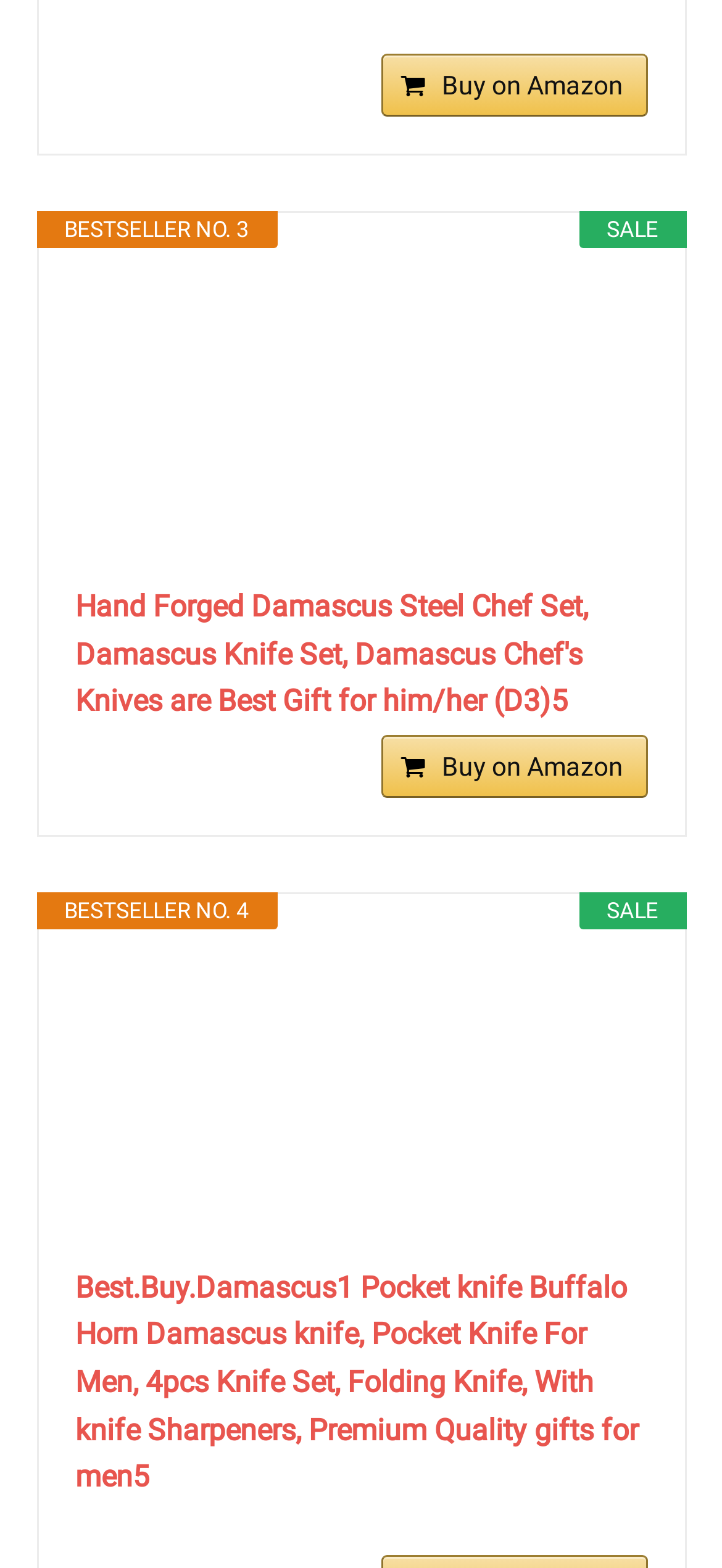What is the topmost link on the page?
From the screenshot, supply a one-word or short-phrase answer.

Amazon Prime